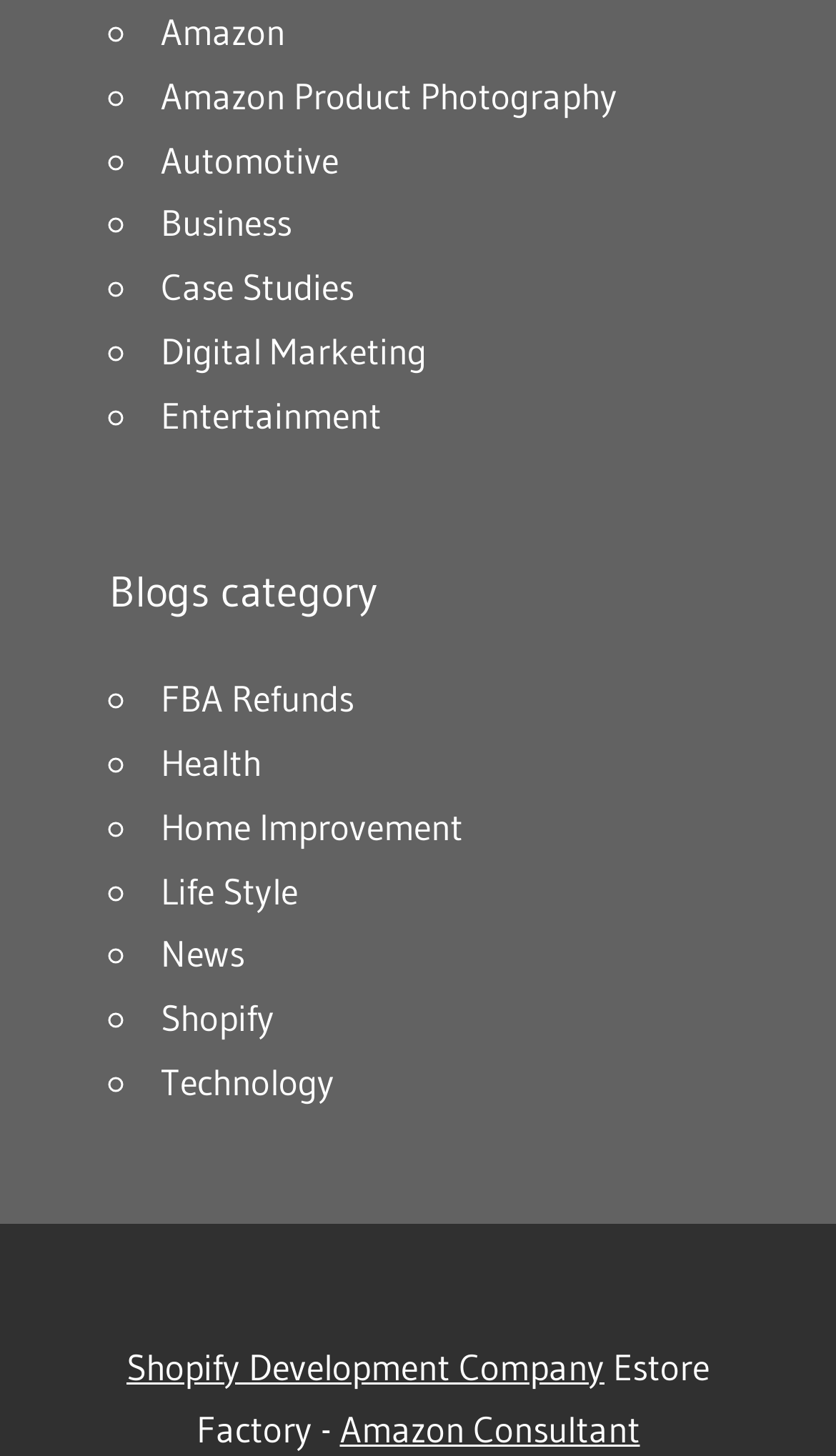Utilize the details in the image to give a detailed response to the question: How many links are there at the bottom of the page?

I counted the number of links at the bottom of the page, which are 3 in total, including 'Shopify Development Company', 'Estore Factory -', and 'Amazon Consultant'.